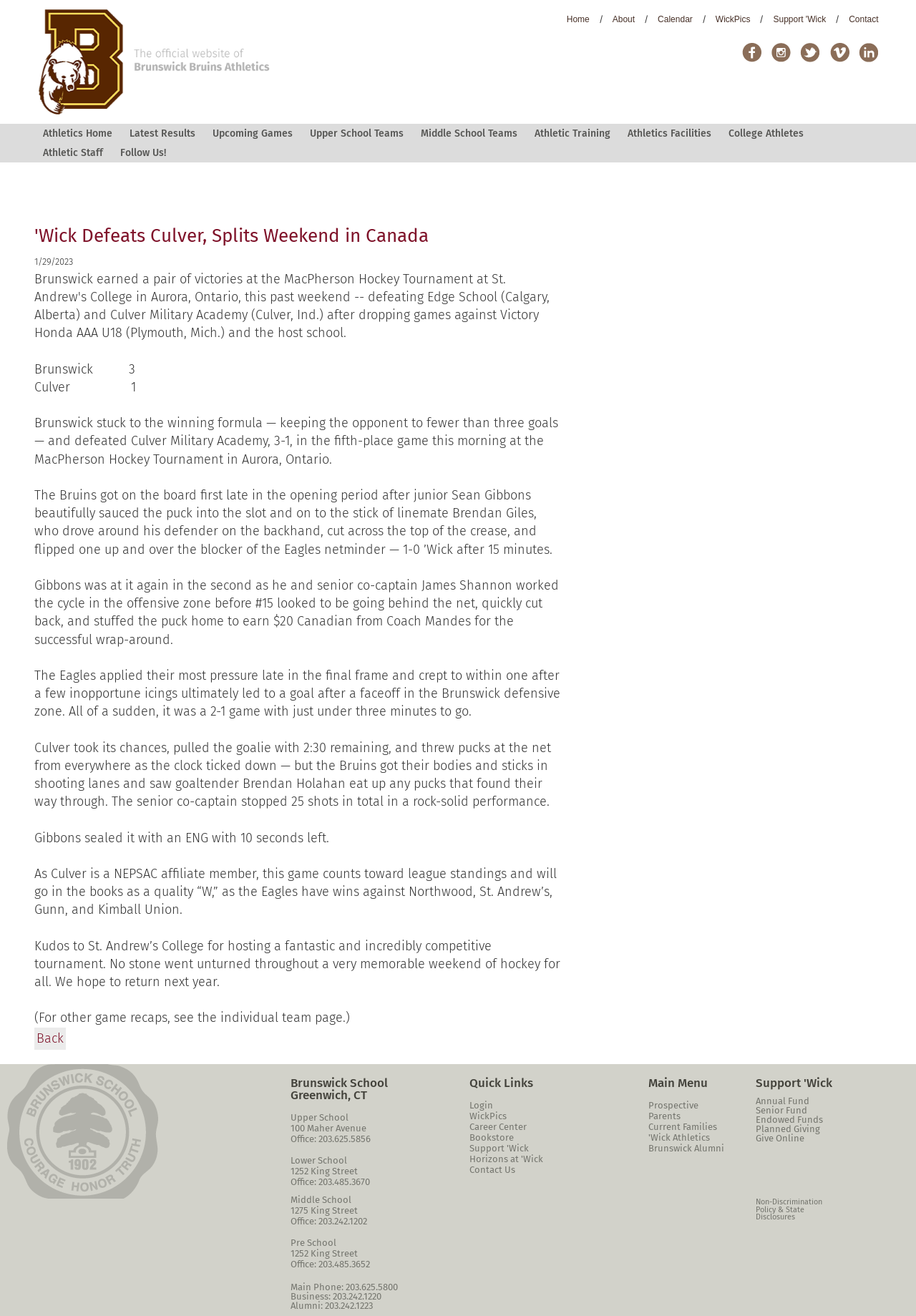Pinpoint the bounding box coordinates of the element to be clicked to execute the instruction: "View the 'Athletics Home' page".

[0.037, 0.094, 0.132, 0.109]